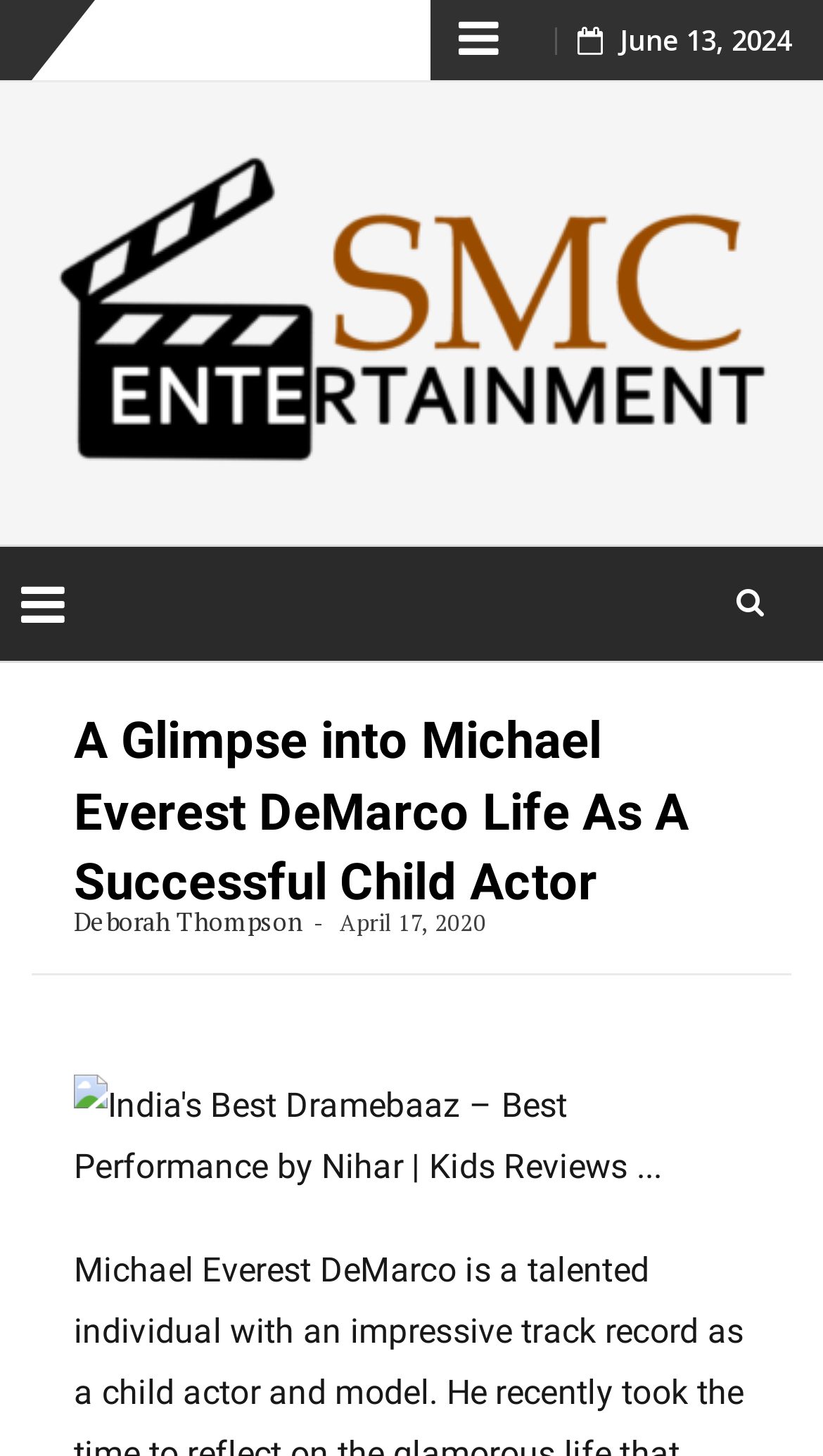What is the topic of the image below the article title?
From the screenshot, provide a brief answer in one word or phrase.

India's Best Dramebaaz